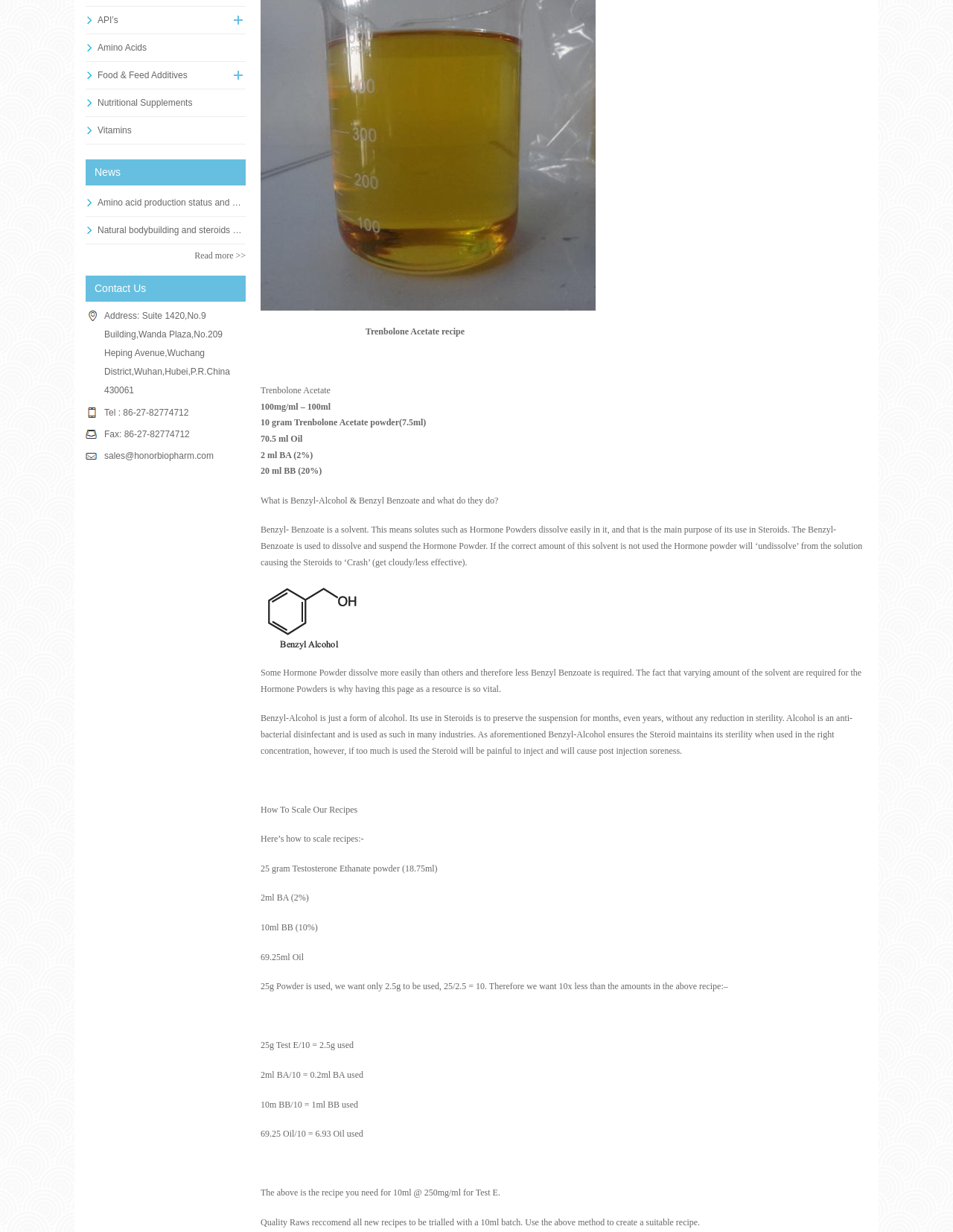From the screenshot, find the bounding box of the UI element matching this description: "sales@honorbiopharm.com". Supply the bounding box coordinates in the form [left, top, right, bottom], each a float between 0 and 1.

[0.109, 0.366, 0.224, 0.374]